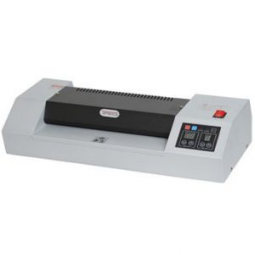Detail all significant aspects of the image you see.

The image features the Tamerica TCC 6000 Pouch Laminating Machine, designed for efficient lamination of various documents and materials. This machine is elegantly styled in a light gray color, showcasing a sleek design that fits well in any office or workspace. Prominently displayed on the device are multiple control buttons, indicating features such as temperature settings and power options. A black upper section houses the feeding slot, essential for inserting pouches or materials to be laminated, making it user-friendly for both professional and personal use. This model is particularly noted for its reliability, ease of use, and ability to provide professional-quality laminating results.